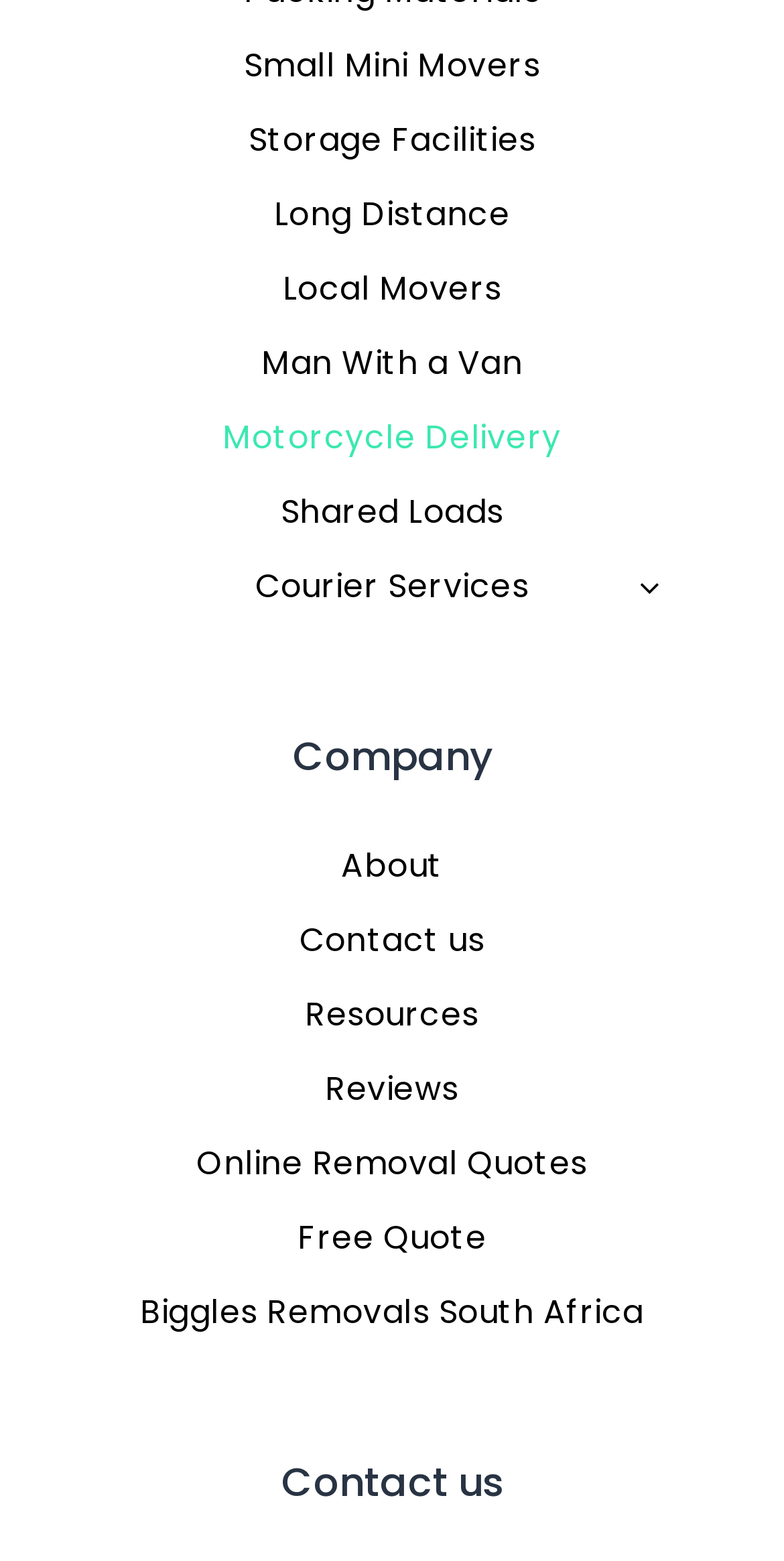Determine the bounding box coordinates of the element that should be clicked to execute the following command: "Open submenu of Courier Services".

[0.733, 0.353, 0.923, 0.399]